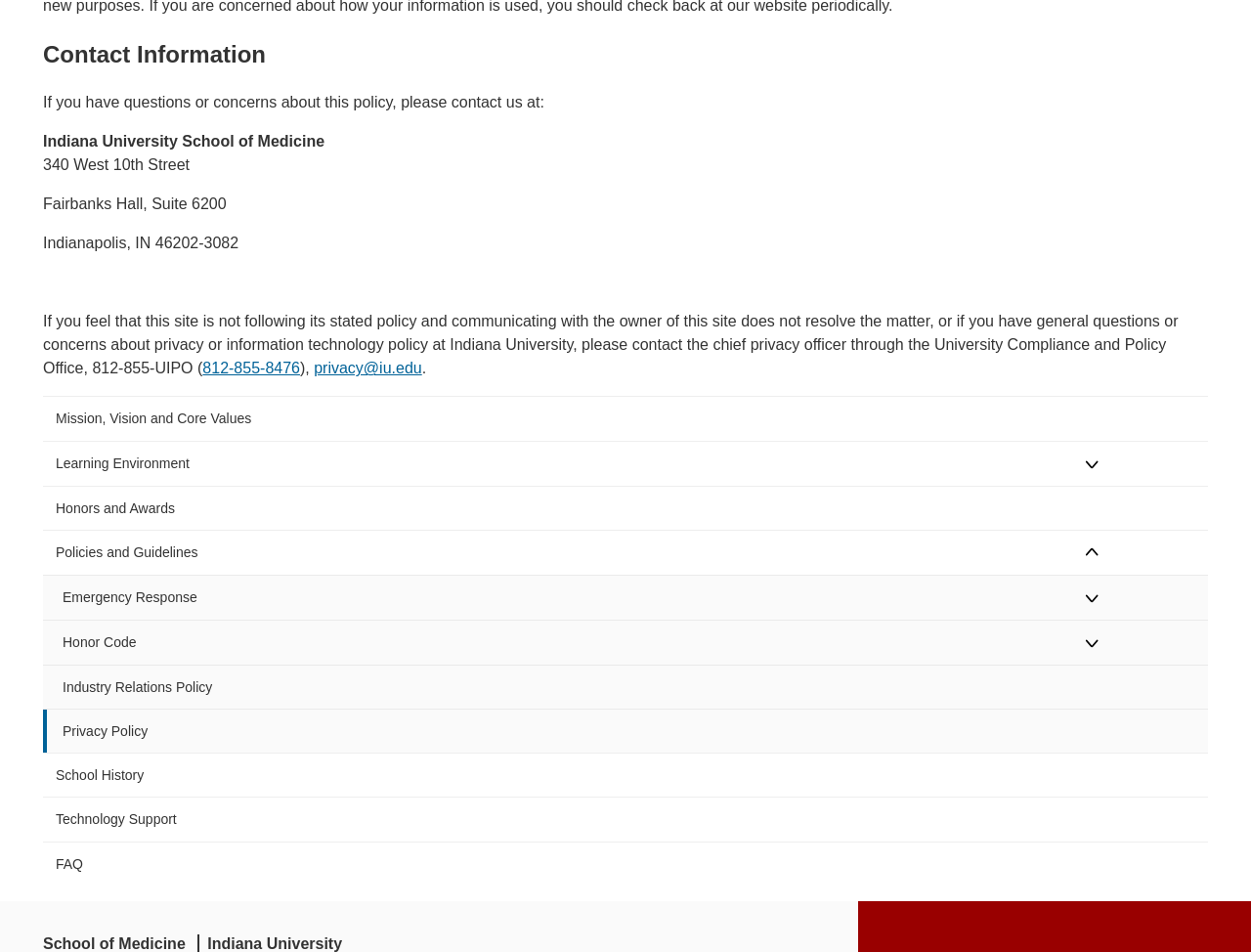Identify the bounding box of the HTML element described here: "privacy@iu.edu". Provide the coordinates as four float numbers between 0 and 1: [left, top, right, bottom].

[0.251, 0.378, 0.337, 0.396]